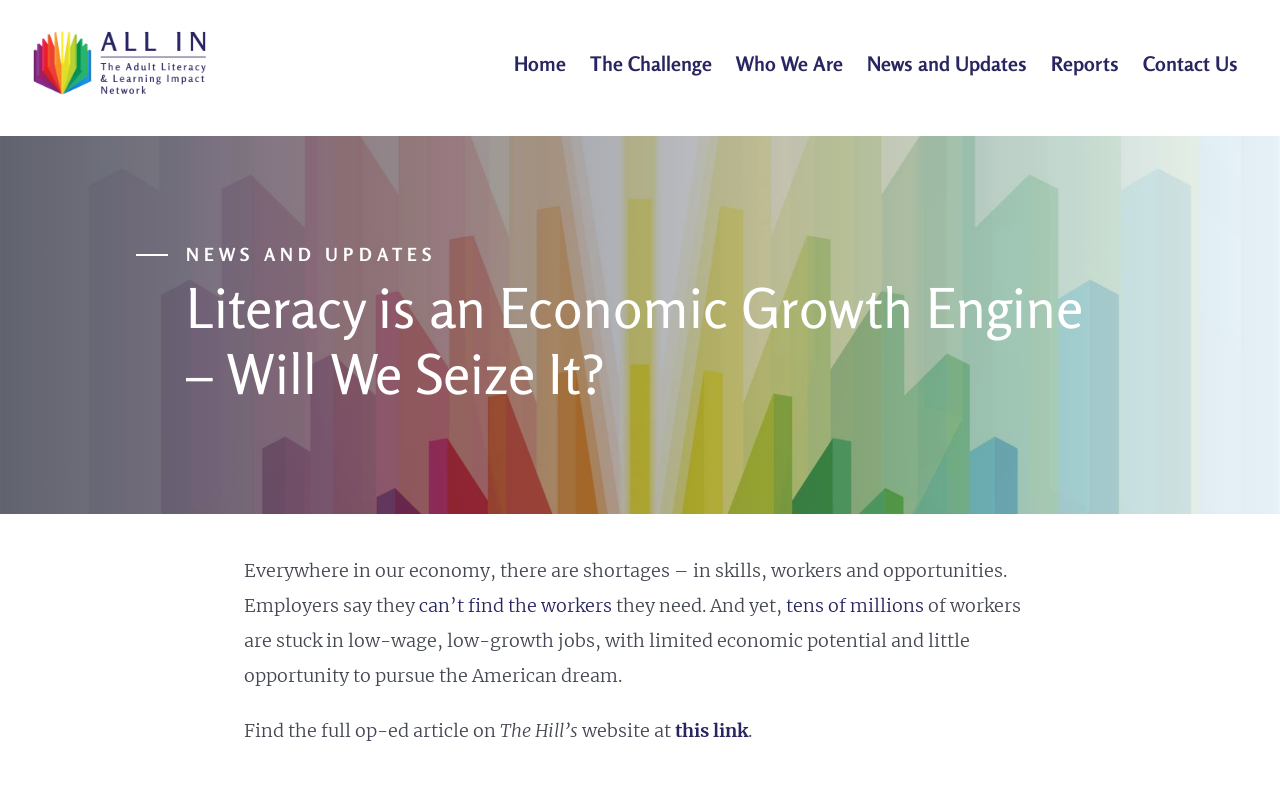Give a complete and precise description of the webpage's appearance.

The webpage is focused on the topic of literacy as an economic growth engine. At the top, there is a navigation menu with 7 links: "Home", "The Challenge", "Who We Are", "News and Updates", "Reports", and "Contact Us", aligned horizontally and evenly spaced.

Below the navigation menu, there is a heading that reads "Literacy is an Economic Growth Engine – Will We Seize It?" in a prominent font size. 

Following the heading, there is a paragraph of text that discusses the shortages in the economy, including skills, workers, and opportunities. The text is divided into several parts, with some words and phrases highlighted as links, such as "can’t find the workers" and "tens of millions". The paragraph continues to describe the situation of workers being stuck in low-wage, low-growth jobs with limited economic potential.

At the bottom of the page, there is a section that provides a link to a full op-ed article on The Hill's website. The text "Find the full op-ed article on" is followed by "The Hill’s", "website at", and a link labeled "this link".